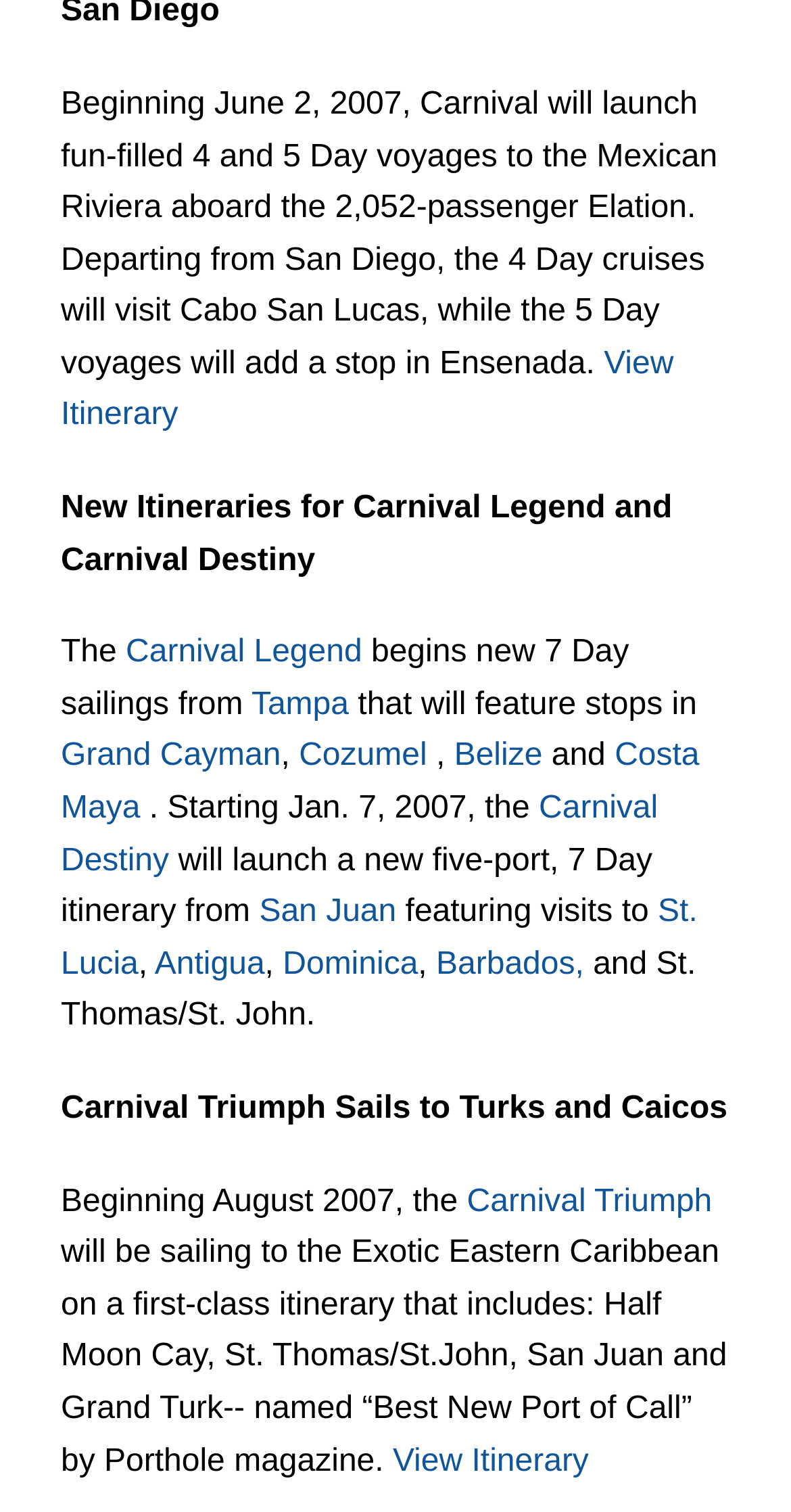Determine the coordinates of the bounding box that should be clicked to complete the instruction: "Explore the itinerary for Carnival Destiny". The coordinates should be represented by four float numbers between 0 and 1: [left, top, right, bottom].

[0.077, 0.523, 0.832, 0.58]